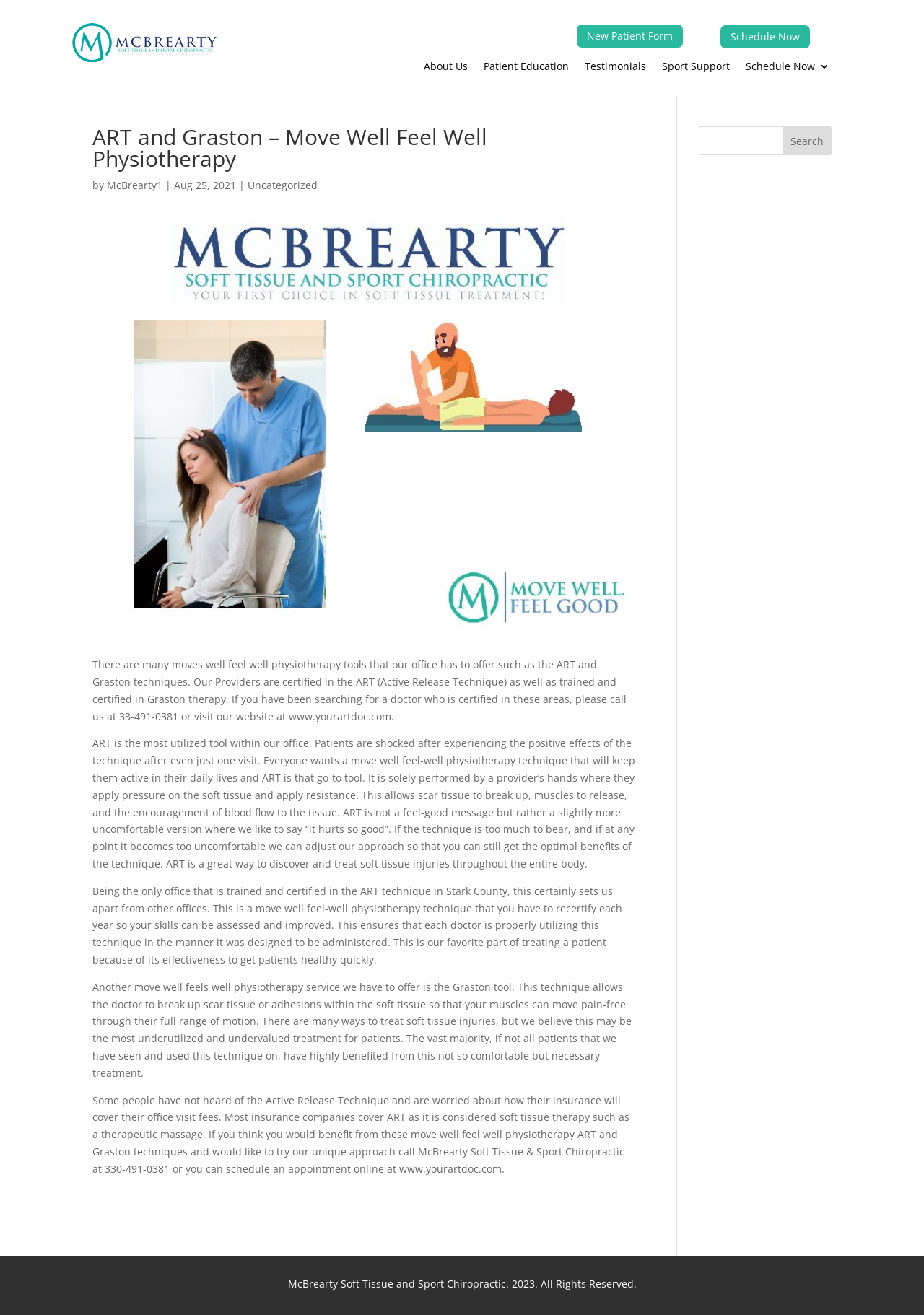Provide a short answer to the following question with just one word or phrase: What are the two physiotherapy techniques mentioned on the webpage?

ART and Graston